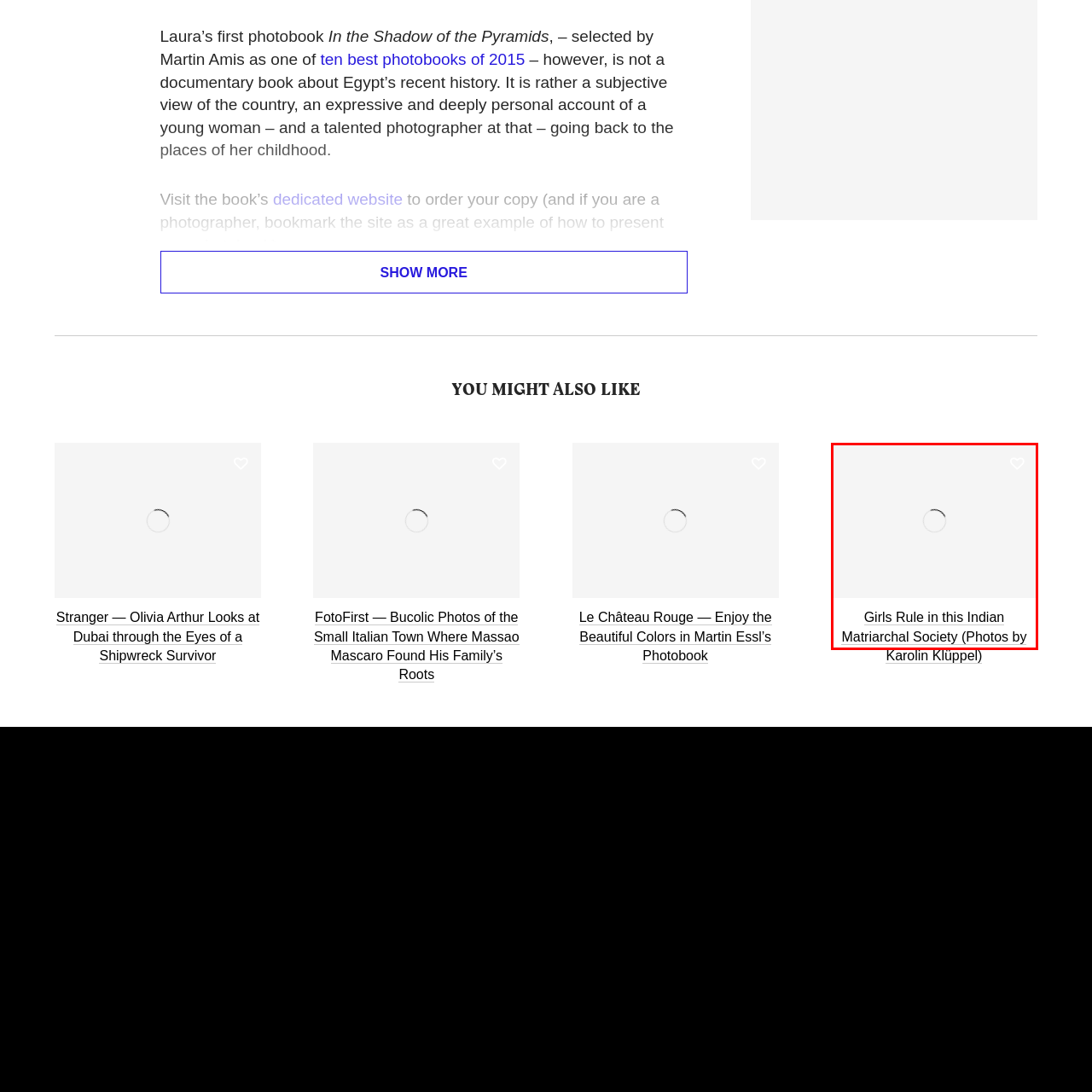Pay attention to the image inside the red rectangle, What is the cultural context of the image? Answer briefly with a single word or phrase.

Indian matriarchal society